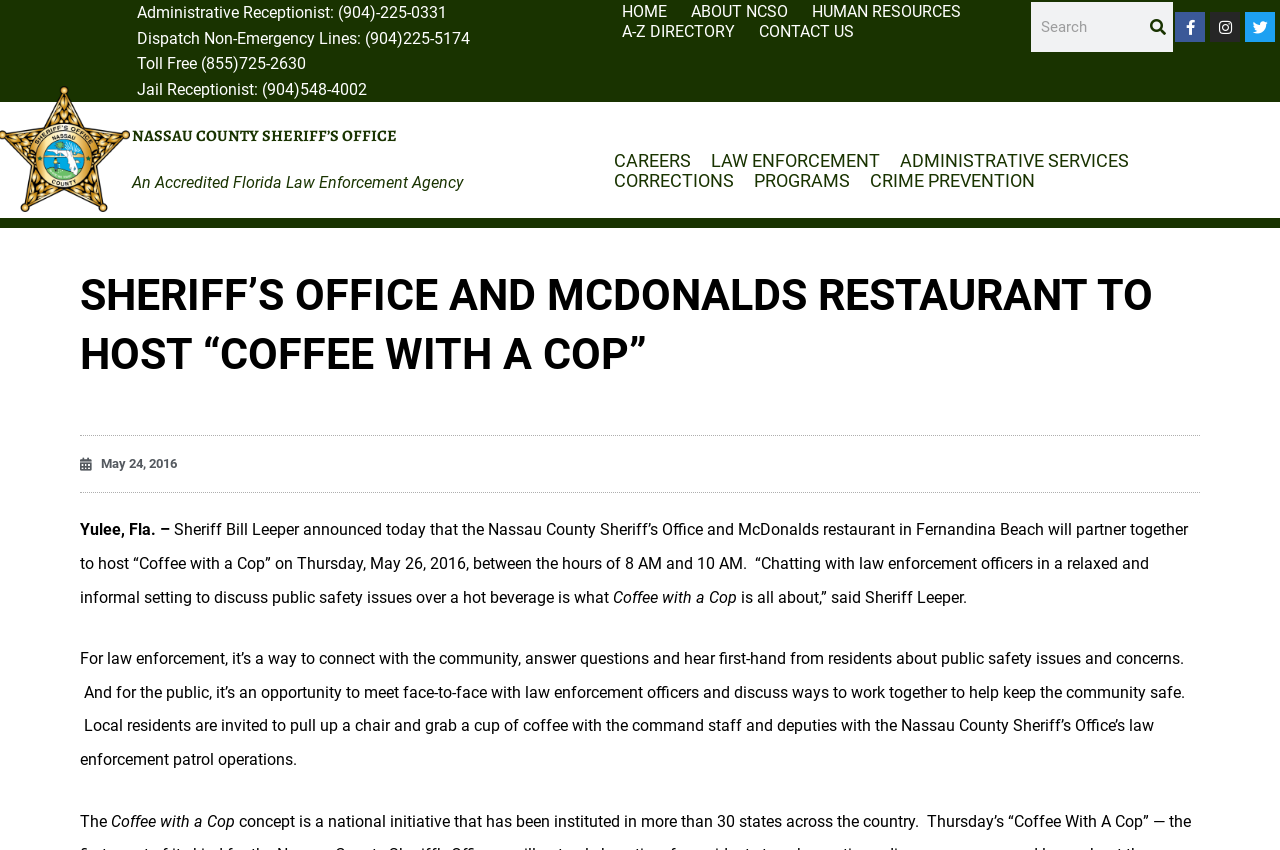What is the date of the 'Coffee with a Cop' event?
Analyze the screenshot and provide a detailed answer to the question.

I found the date of the 'Coffee with a Cop' event by looking at the link element 'May 24, 2016' and the surrounding text which mentions the event will take place on Thursday, May 26, 2016.